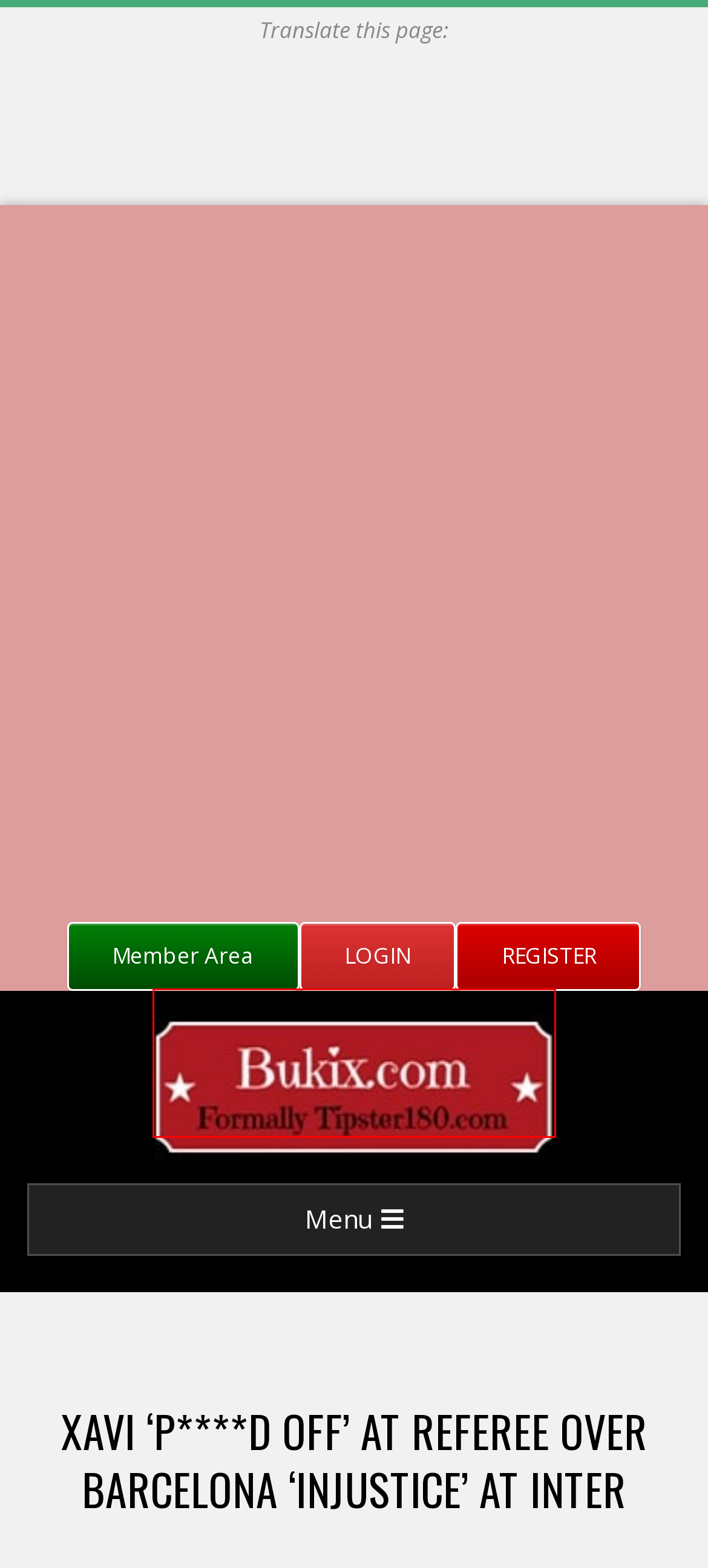You have a screenshot of a webpage with a red rectangle bounding box. Identify the best webpage description that corresponds to the new webpage after clicking the element within the red bounding box. Here are the candidates:
A. TOS Page - Bukix
B. Home - Fixed Arena.com
C. Best Football Prediction Website | Free Football Predictions
D. TIPSTER180 - Register - Bukix
E. Log In - Bukix
F. Best football prediction website 2023 - TIP180.com
G. Advertise With Us - Bukix
H. Blog Tool, Publishing Platform, and CMS – WordPress.org

C